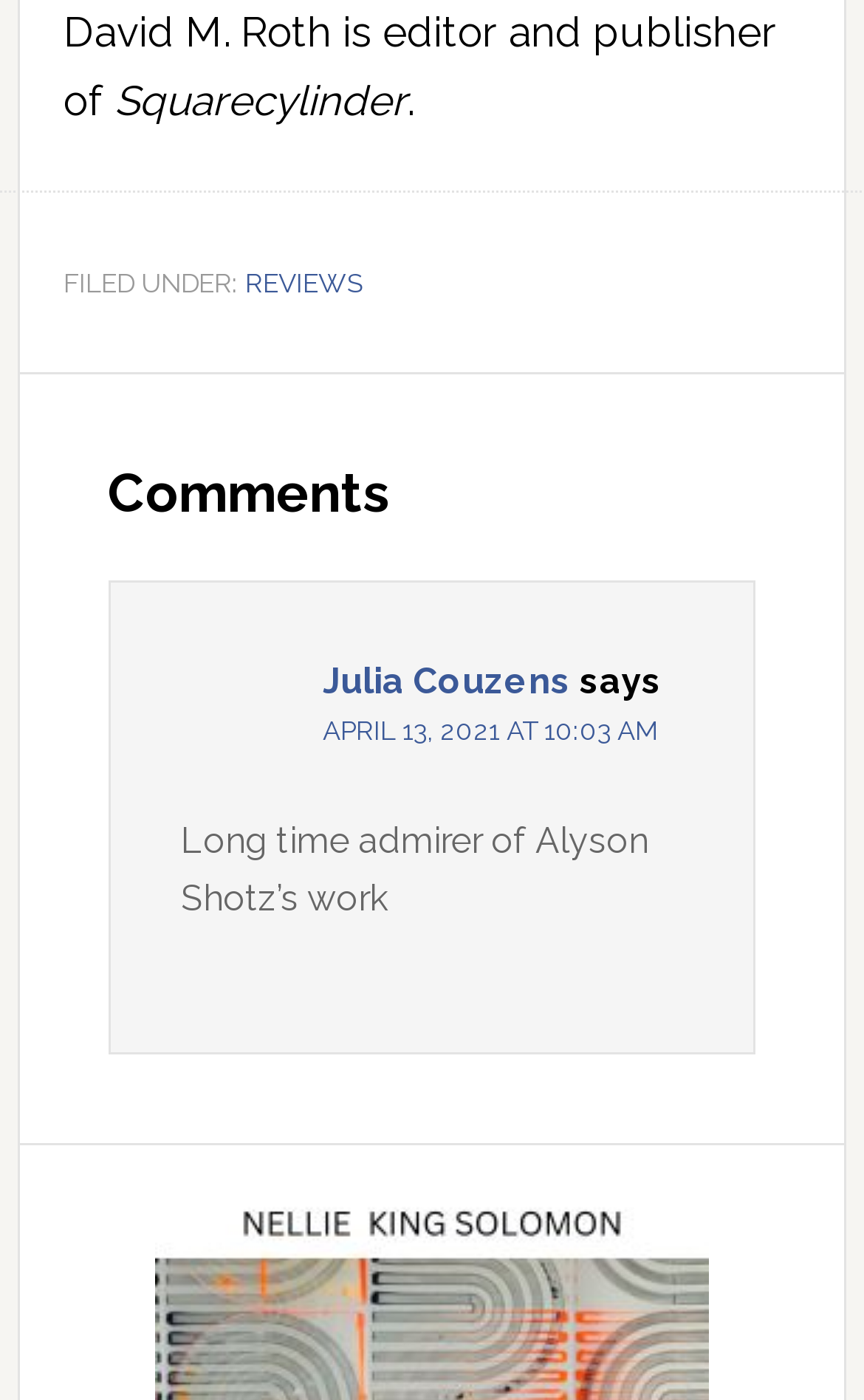Give a concise answer using one word or a phrase to the following question:
What is the category of the article?

REVIEWS